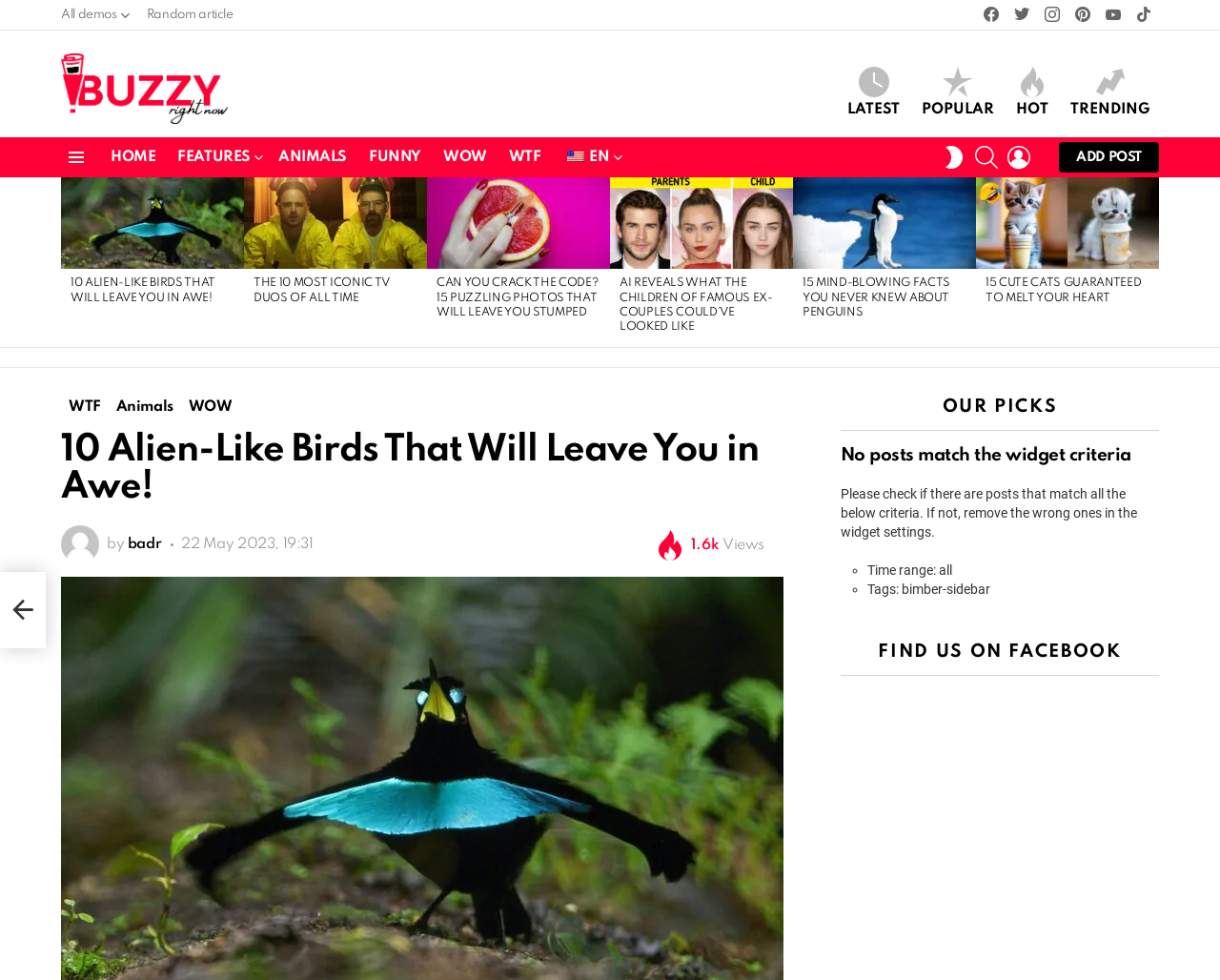Provide your answer to the question using just one word or phrase: What is the website's social media icon at the top right?

facebook